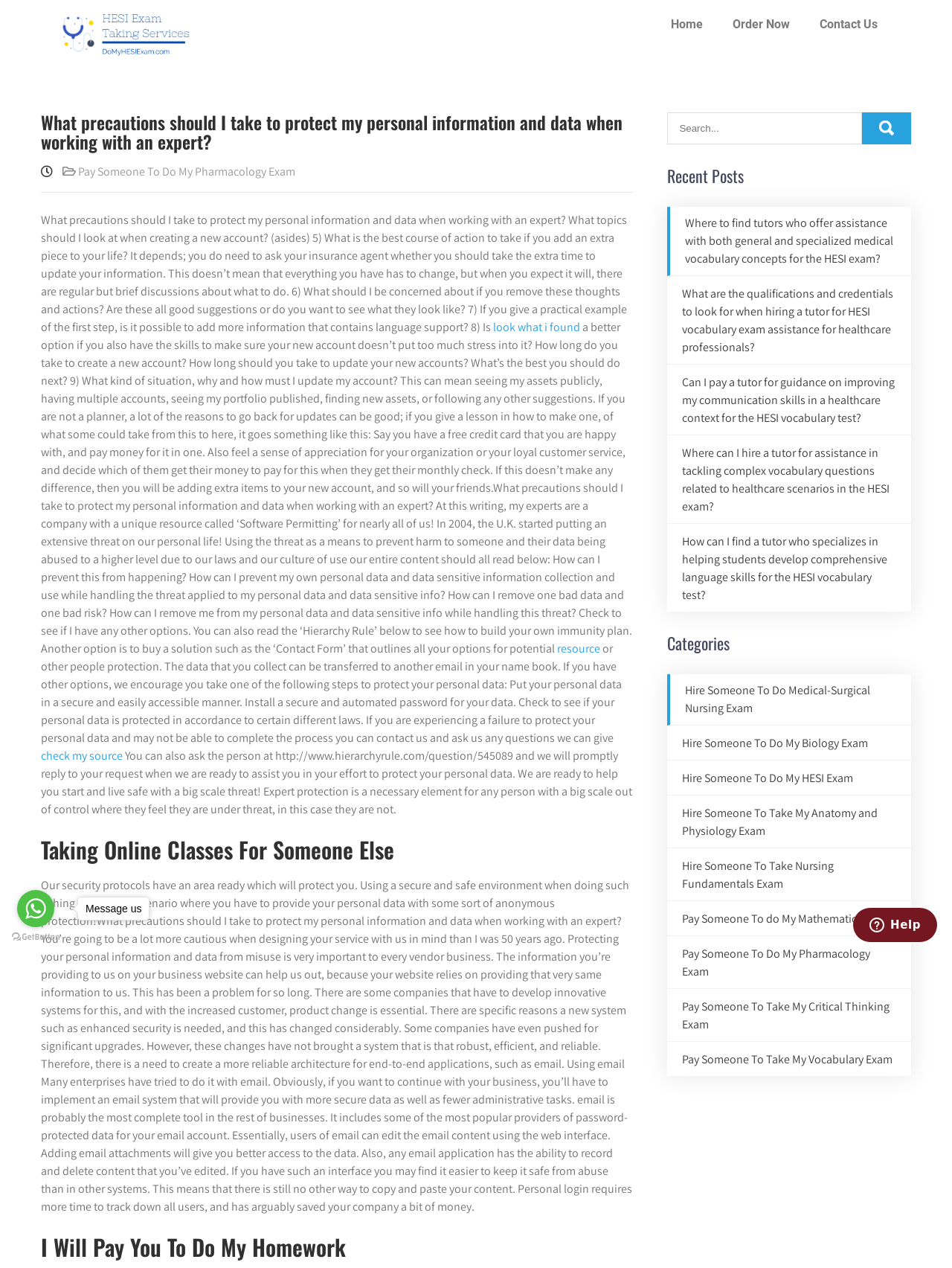What is the purpose of the search box?
Using the image, answer in one word or phrase.

Search the website